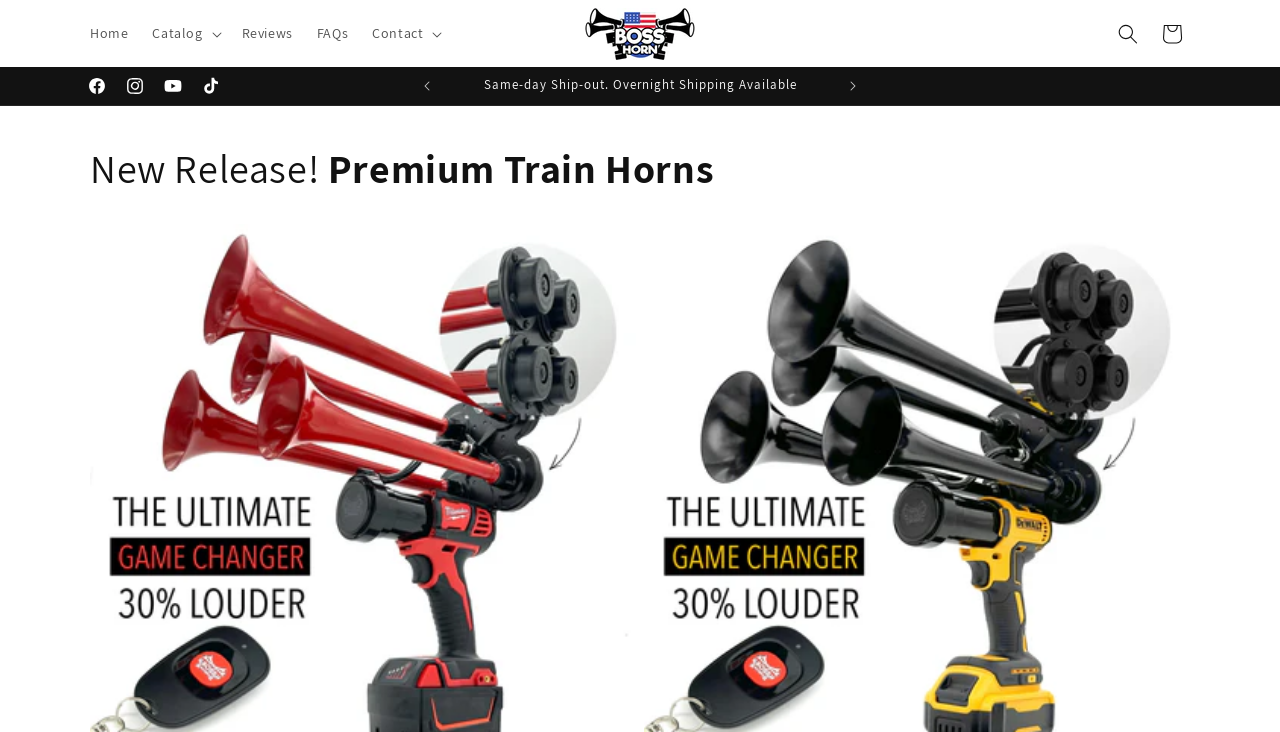Pinpoint the bounding box coordinates of the clickable area necessary to execute the following instruction: "View the BossHorn product". The coordinates should be given as four float numbers between 0 and 1, namely [left, top, right, bottom].

[0.451, 0.0, 0.549, 0.092]